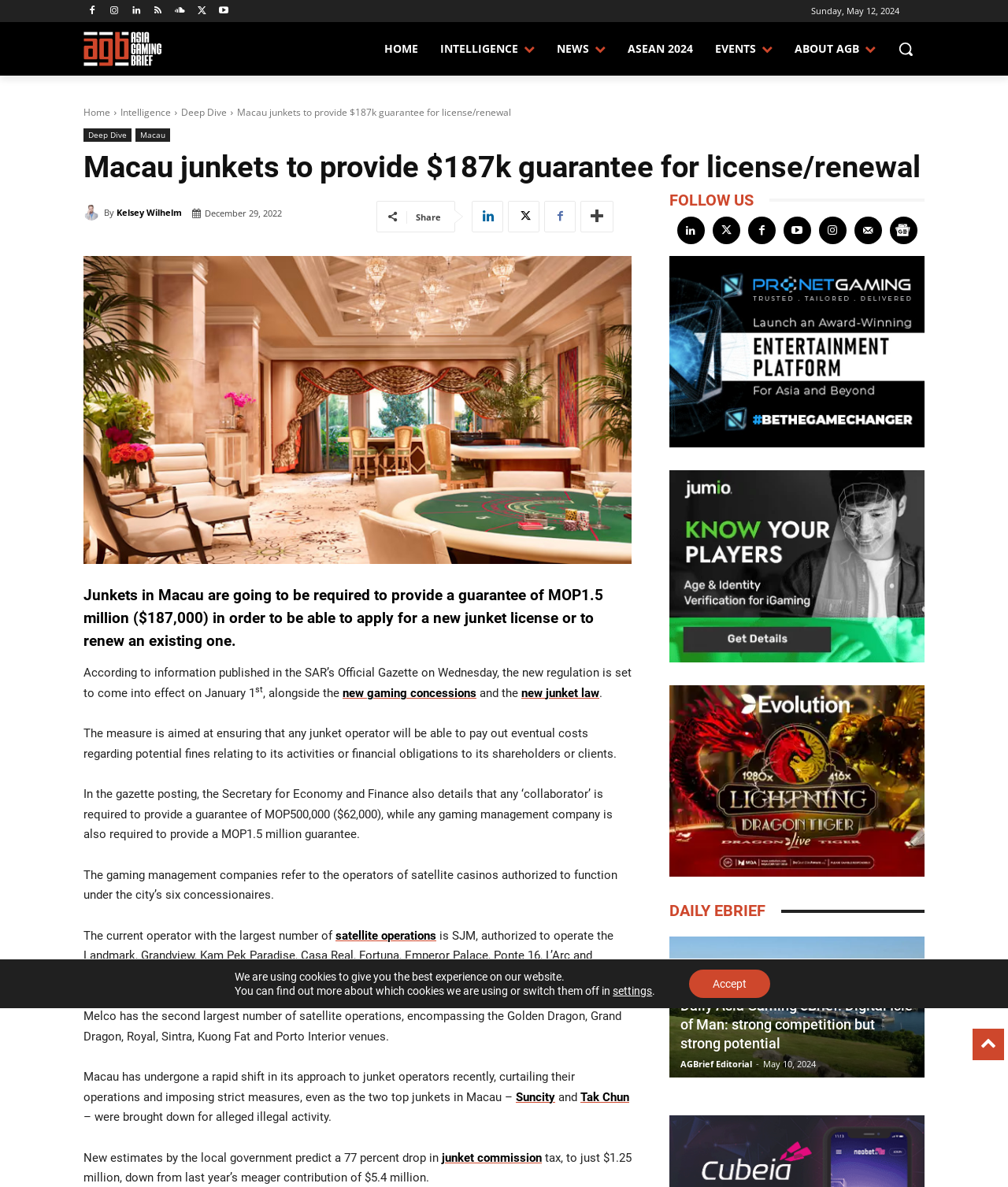Based on what you see in the screenshot, provide a thorough answer to this question: How many satellite operations does SJM have?

I found the number of satellite operations SJM has by reading the main content of the webpage, which states that SJM is authorized to operate the Landmark, Grandview, Kam Pek Paradise, Casa Real, Fortuna, Emperor Palace, Ponte 16, L’Arc and Legend Palace venues under contracts it sets up with the respective management companies.